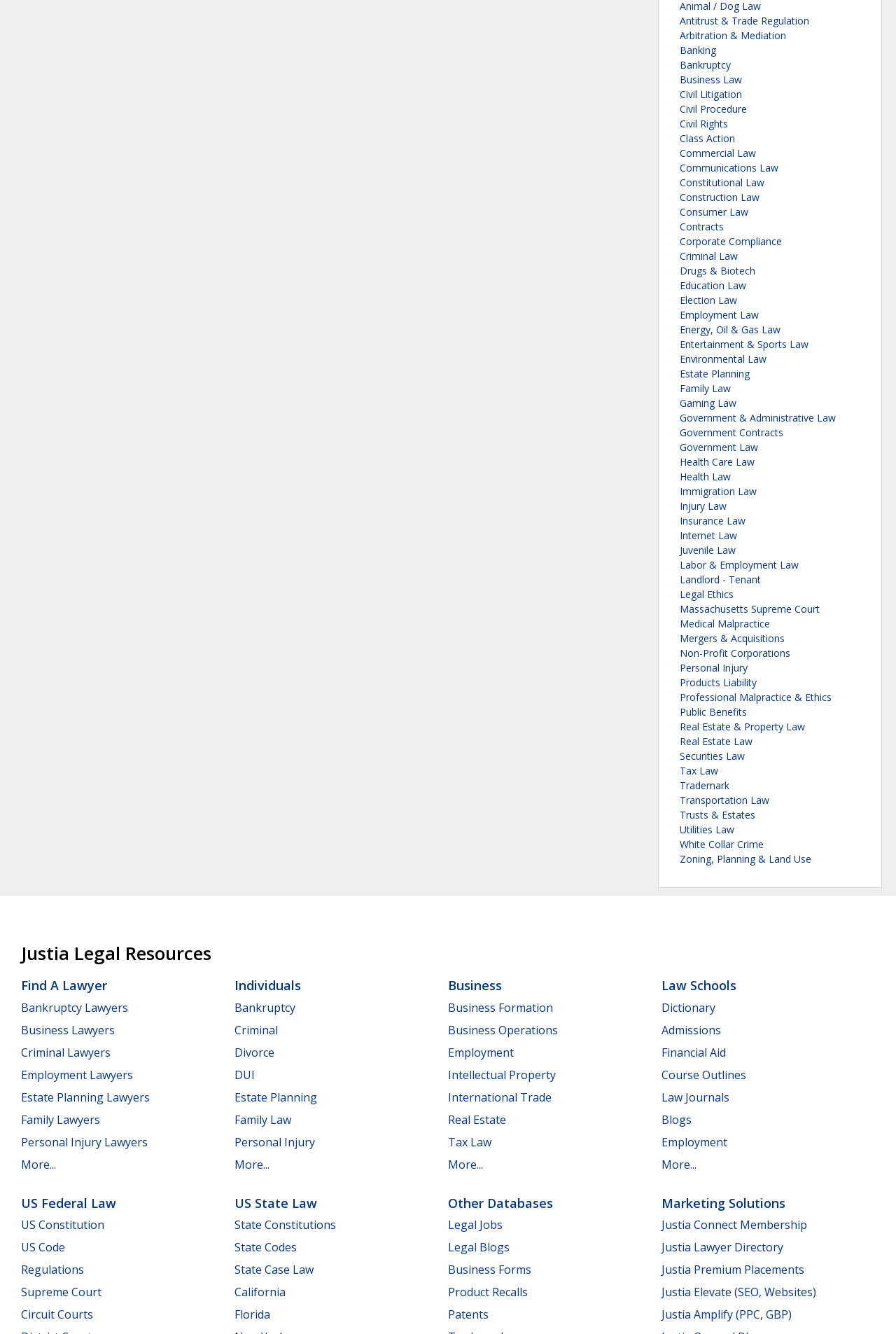What type of law is related to 'Zoning, Planning & Land Use'?
Using the information from the image, give a concise answer in one word or a short phrase.

Real Estate Law